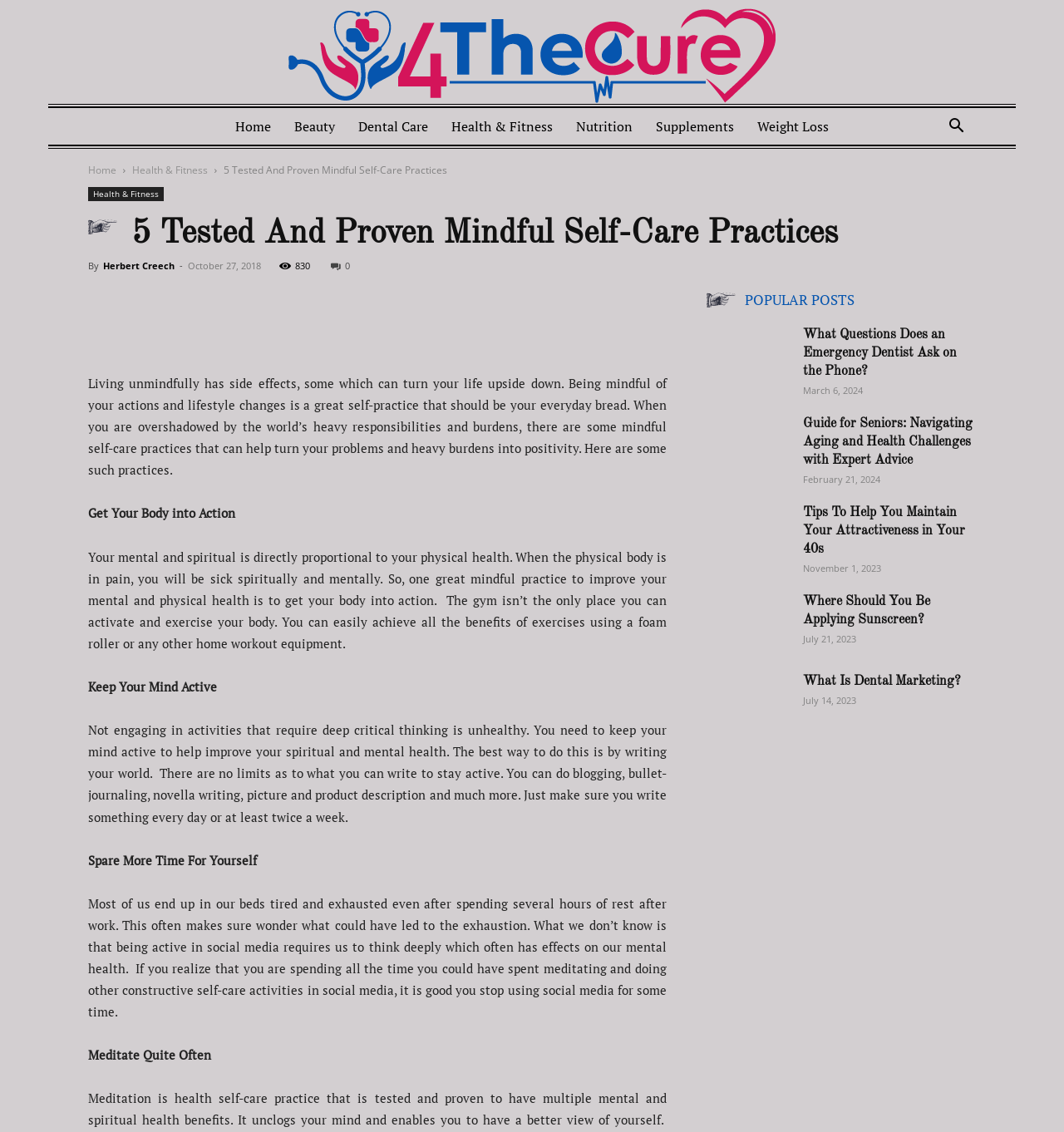Please find the bounding box for the following UI element description. Provide the coordinates in (top-left x, top-left y, bottom-right x, bottom-right y) format, with values between 0 and 1: Support Team

None